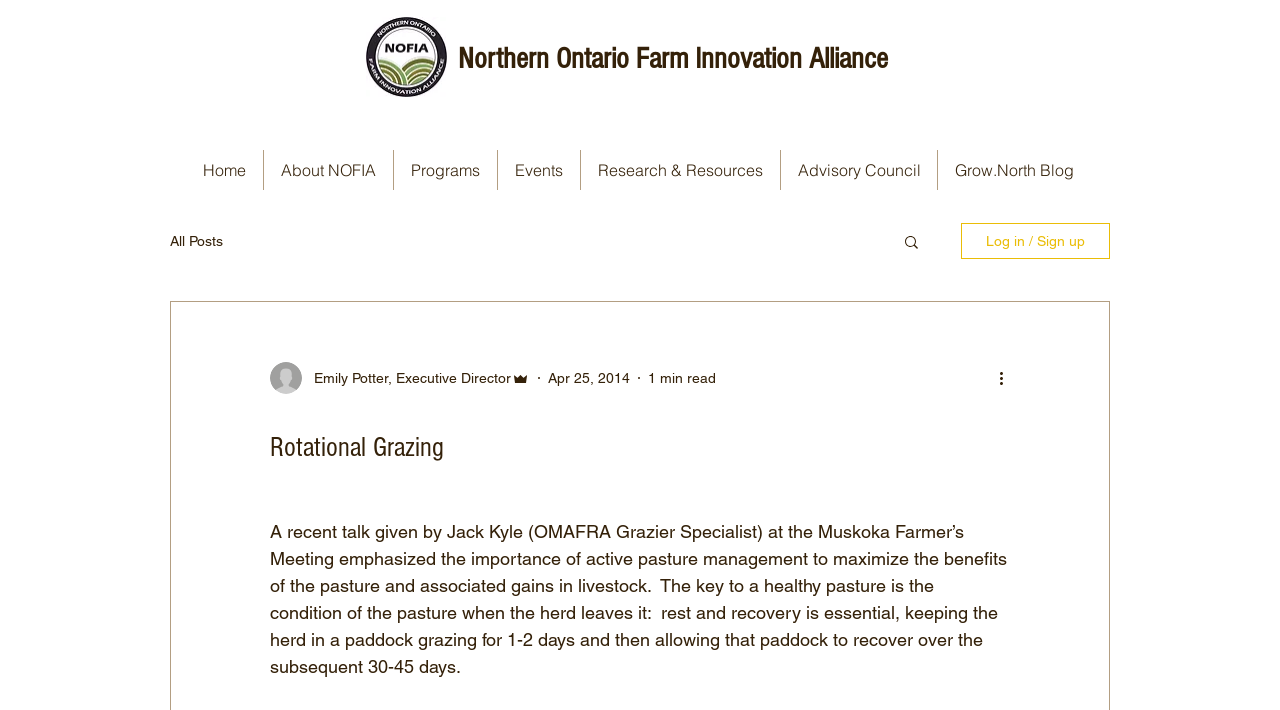Please determine the bounding box coordinates of the clickable area required to carry out the following instruction: "Log in or sign up". The coordinates must be four float numbers between 0 and 1, represented as [left, top, right, bottom].

[0.751, 0.314, 0.867, 0.365]